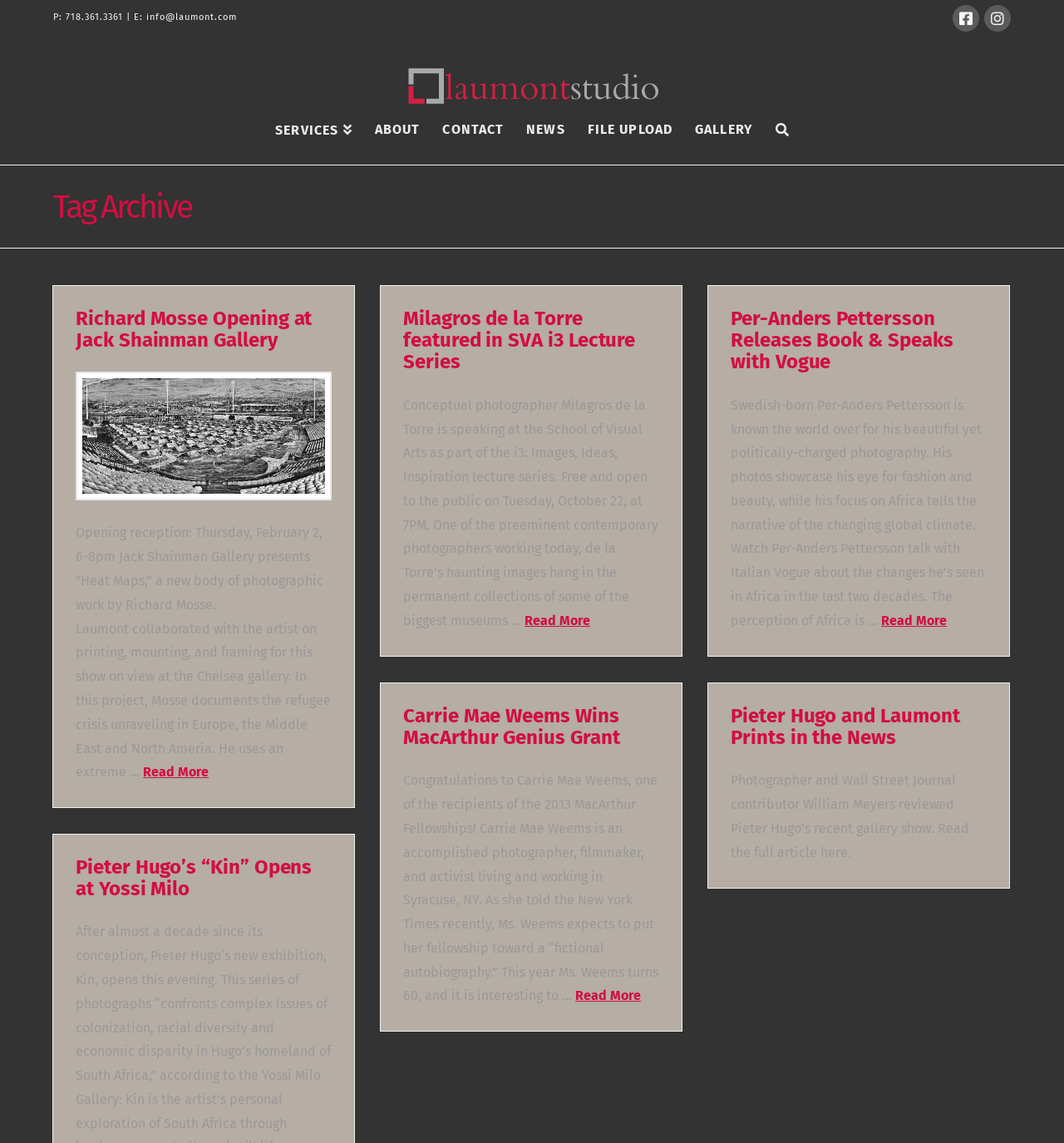Explain in detail what you observe on this webpage.

The webpage is about Laumont Photographics, a photography service provider. At the top, there is a header section with contact information, including a phone number and email address, as well as links to social media platforms Facebook and Instagram. Below the header, there is a prominent logo of Laumont Photographics, which is also a link.

The main content of the webpage is divided into several sections, each containing a news article or a blog post. There are four articles in total, each with a heading, a brief summary, and a "Read More" link. The articles are arranged in two columns, with two articles on the left and two on the right.

The first article on the left is about Richard Mosse's opening at Jack Shainman Gallery, where Laumont collaborated with the artist on printing, mounting, and framing for the show. The second article on the left is about Milagros de la Torre, a conceptual photographer, who is speaking at the School of Visual Arts as part of the i3 Lecture Series.

On the right, the first article is about Per-Anders Pettersson, a Swedish-born photographer, who has released a book and spoken with Vogue about his work. The second article is about Carrie Mae Weems, a photographer and filmmaker, who has won a MacArthur Genius Grant.

Below these articles, there are two more sections, each containing another article. The first article is about Pieter Hugo and Laumont Prints in the news, and the second article is about Pieter Hugo's "Kin" exhibition at Yossi Milo.

Throughout the webpage, there are several links to external websites and articles, as well as internal links to other pages on the Laumont Photographics website. The overall layout is clean and easy to navigate, with clear headings and concise summaries of each article.